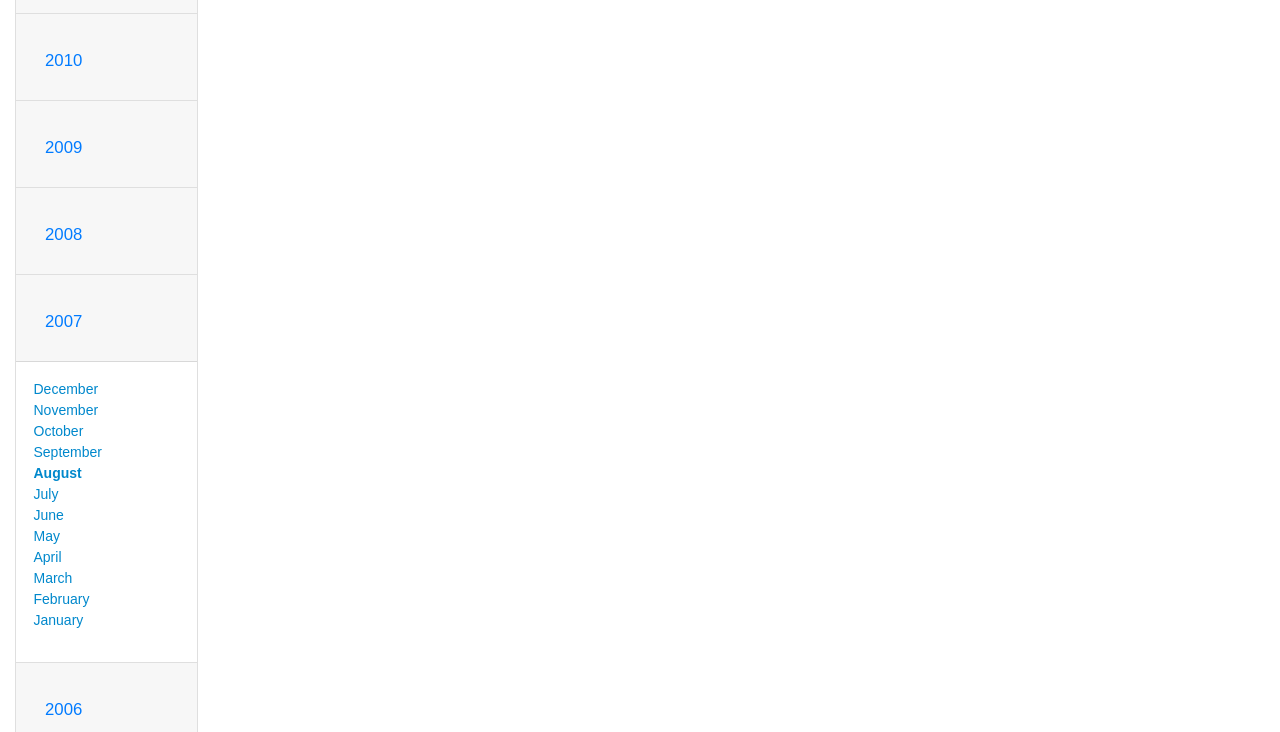Identify the bounding box coordinates for the region of the element that should be clicked to carry out the instruction: "Browse 2009". The bounding box coordinates should be four float numbers between 0 and 1, i.e., [left, top, right, bottom].

[0.026, 0.176, 0.073, 0.227]